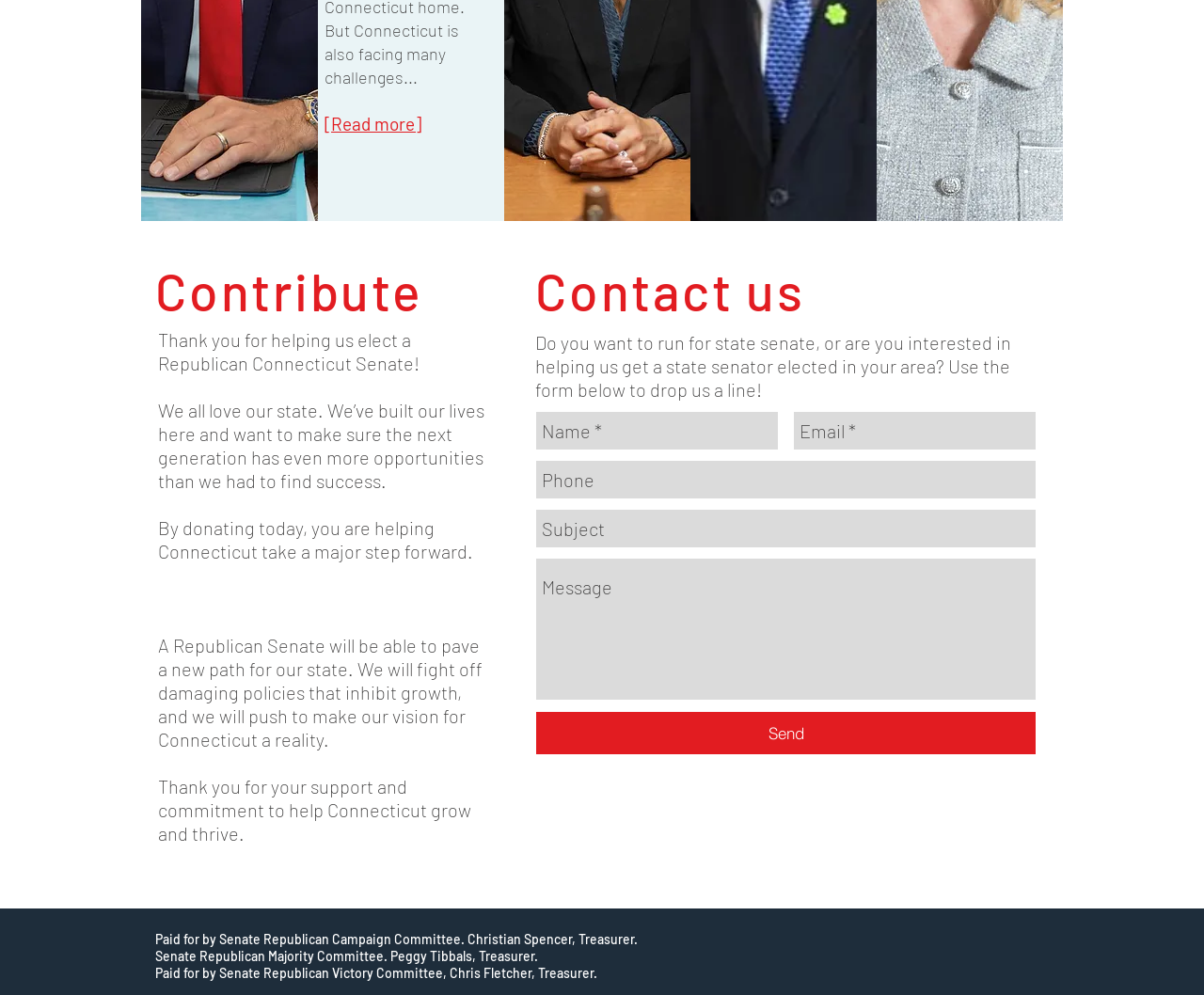What can be done through this webpage?
Use the screenshot to answer the question with a single word or phrase.

Donate and contact